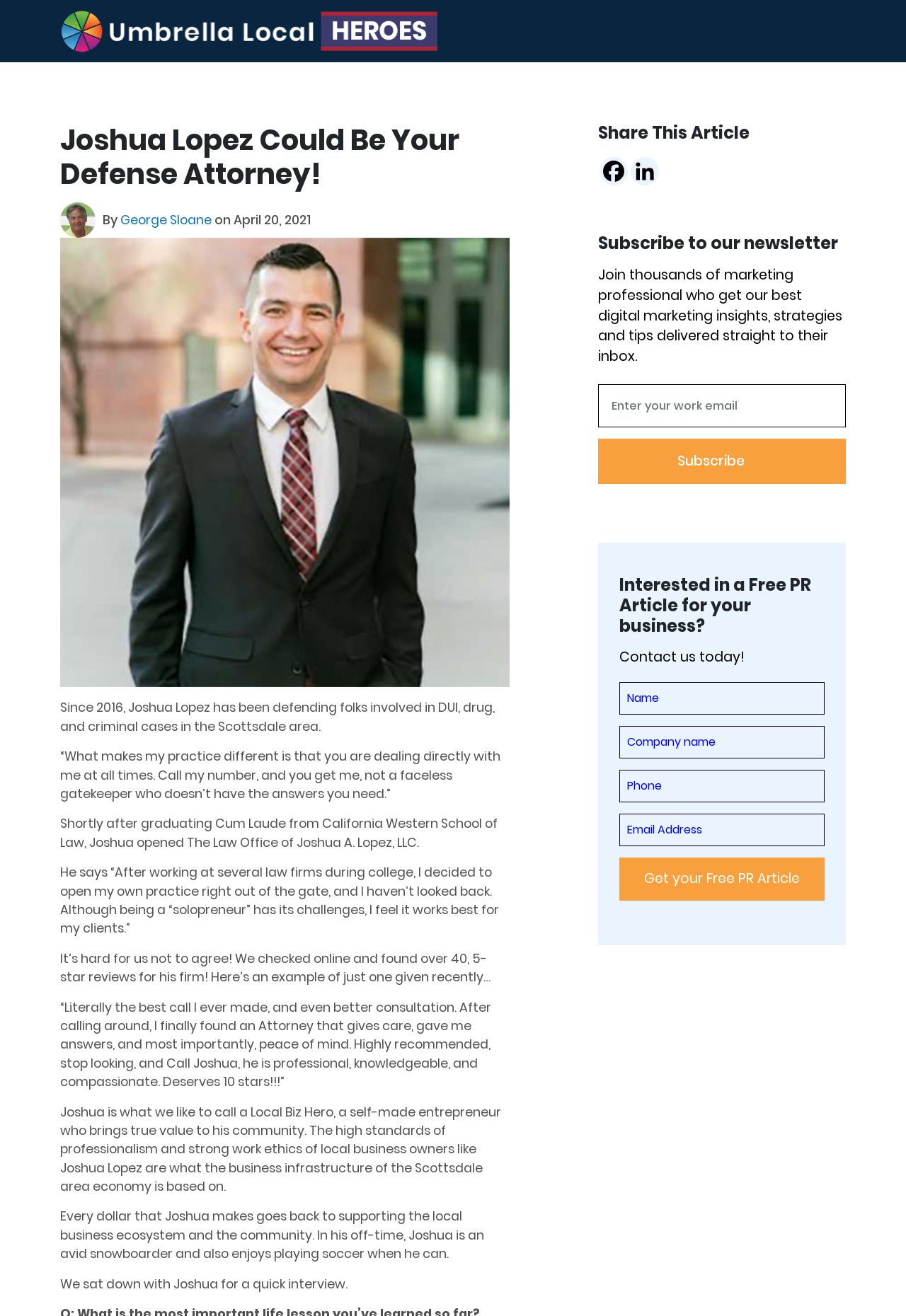Locate the bounding box coordinates of the segment that needs to be clicked to meet this instruction: "Click the Facebook link".

[0.662, 0.119, 0.693, 0.141]